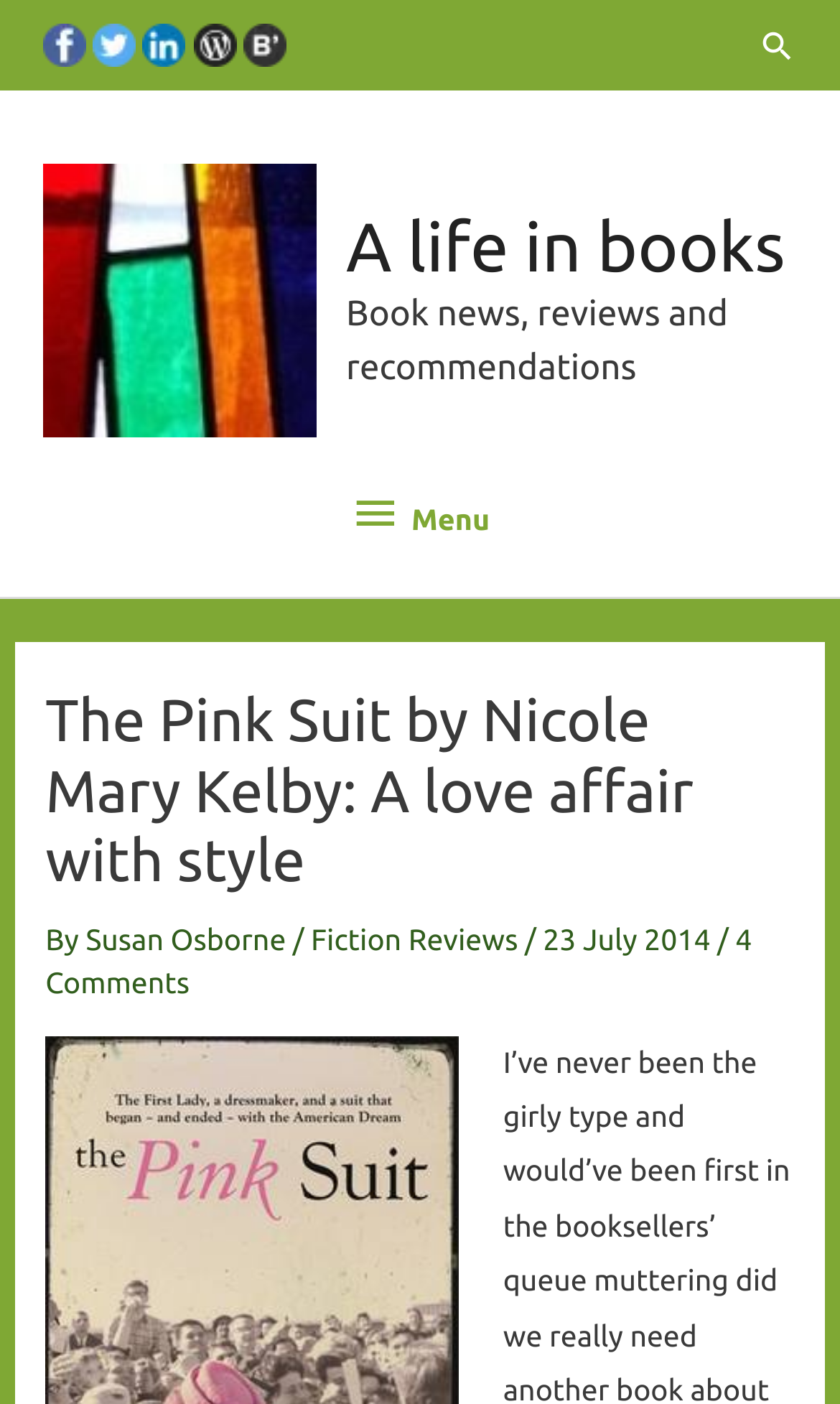What is the purpose of the button with the menu icon?
Please provide a detailed and thorough answer to the question.

I found the answer by analyzing the button element with the menu icon. The button has a description 'Menu  Menu' and is expandable, indicating that its purpose is to open the menu when clicked.